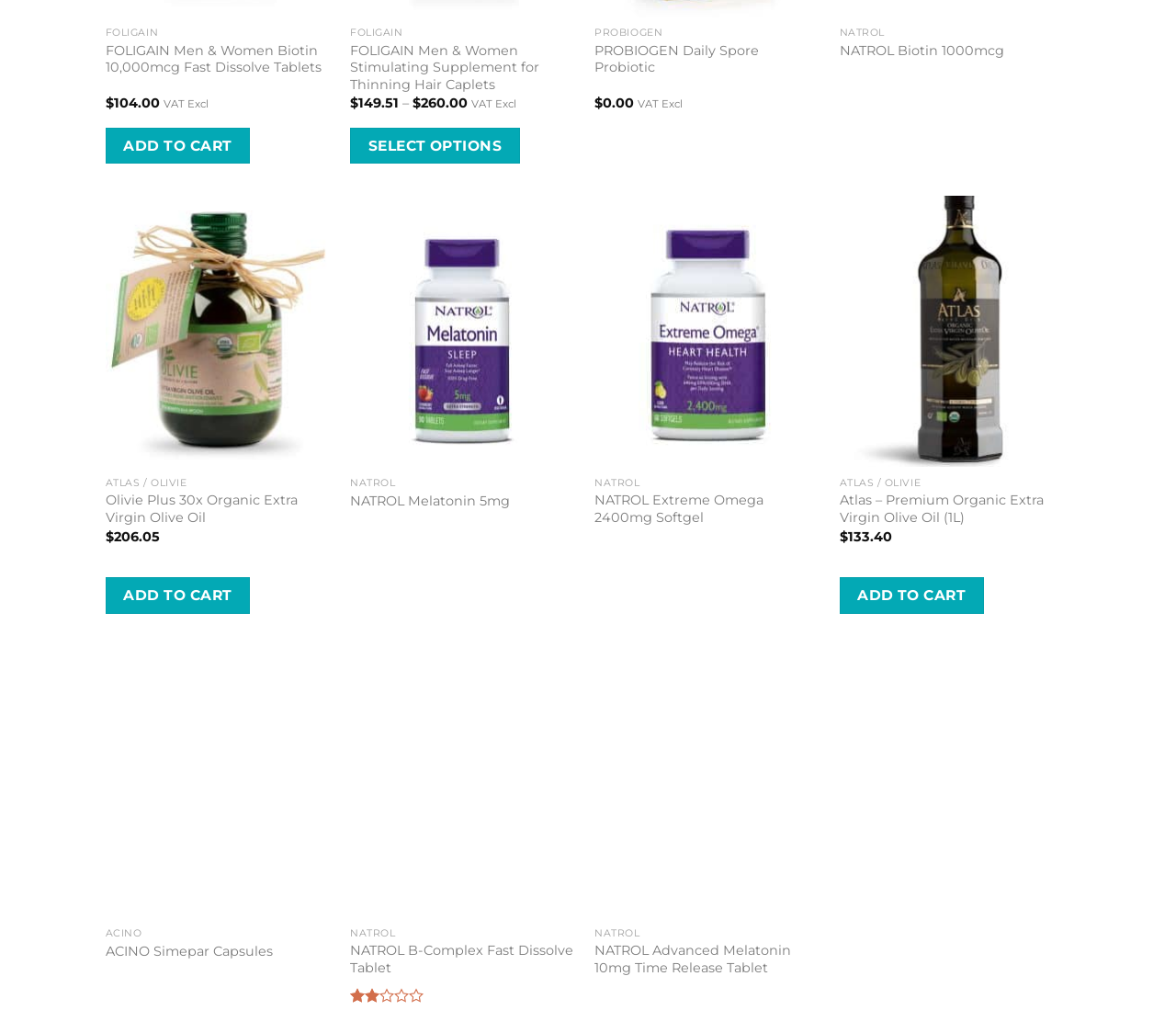Specify the bounding box coordinates of the element's region that should be clicked to achieve the following instruction: "Click the 'ADD TO CART' button for 'FOLIGAIN Men & Women Biotin 10,000mcg Fast Dissolve Tablets'". The bounding box coordinates consist of four float numbers between 0 and 1, in the format [left, top, right, bottom].

[0.09, 0.123, 0.213, 0.158]